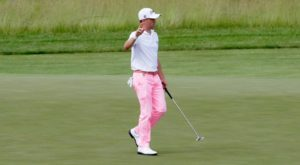Generate an elaborate description of what you see in the image.

In this vibrant scene on the golf course, a confident golfer showcases a bold sense of style by wearing eye-catching pink golf pants, paired with a classic white polo shirt and cap. The golfer strides across the well-manicured green, hinting at a moment of triumph or focus, perhaps signaling to spectators or teammates. This contemporary fashion choice emphasizes the idea that wearing pink is not just acceptable in the realm of golf but can also make a statement about individuality and comfort in sports. The image captures the essence of modern golf fashion, reflecting a shift in traditional attire standards, where comfort and style coexist seamlessly on the course.